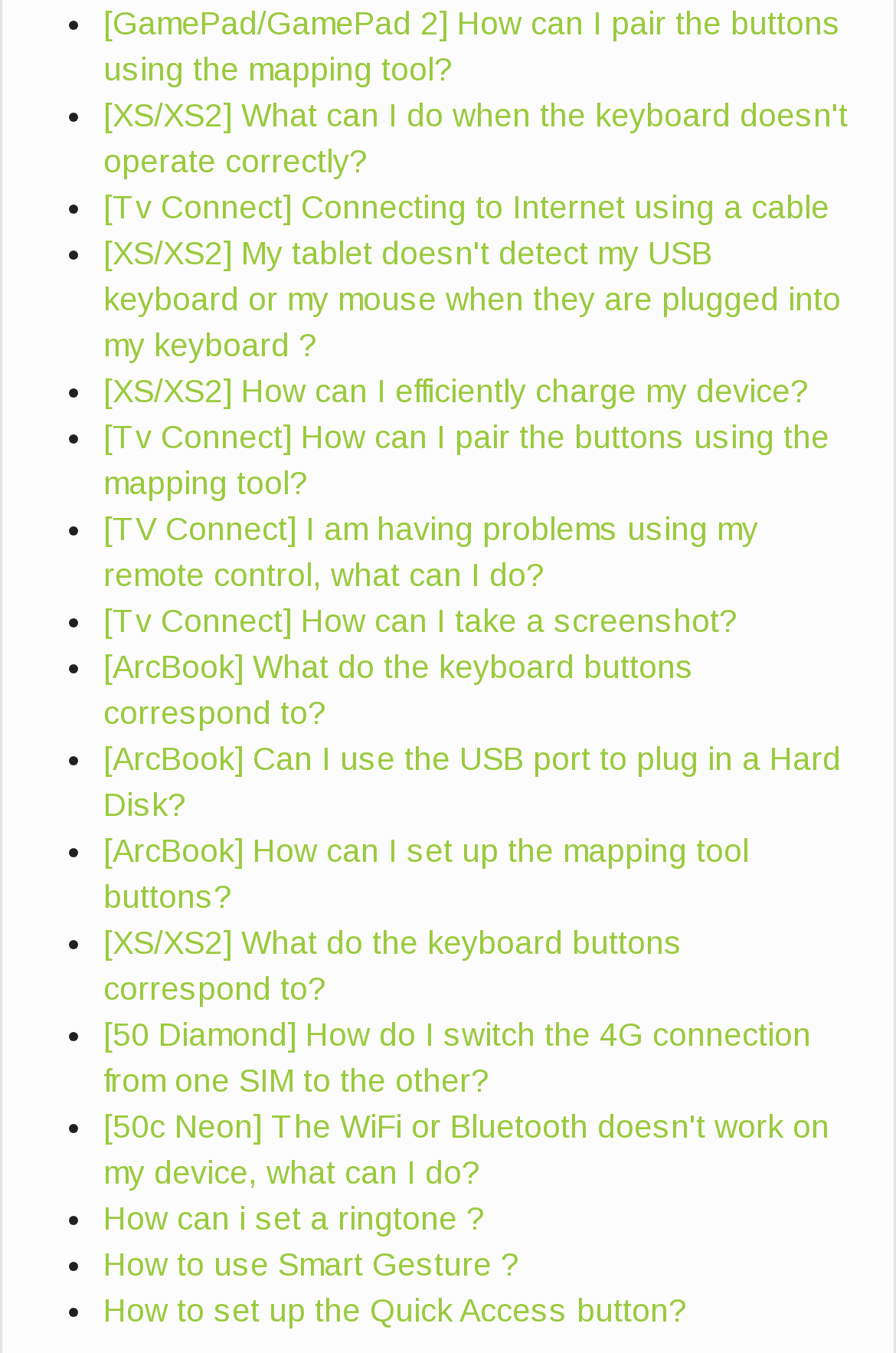Determine the bounding box coordinates for the element that should be clicked to follow this instruction: "View GamePad/GamePad 2 button mapping tool instructions". The coordinates should be given as four float numbers between 0 and 1, in the format [left, top, right, bottom].

[0.115, 0.003, 0.938, 0.064]